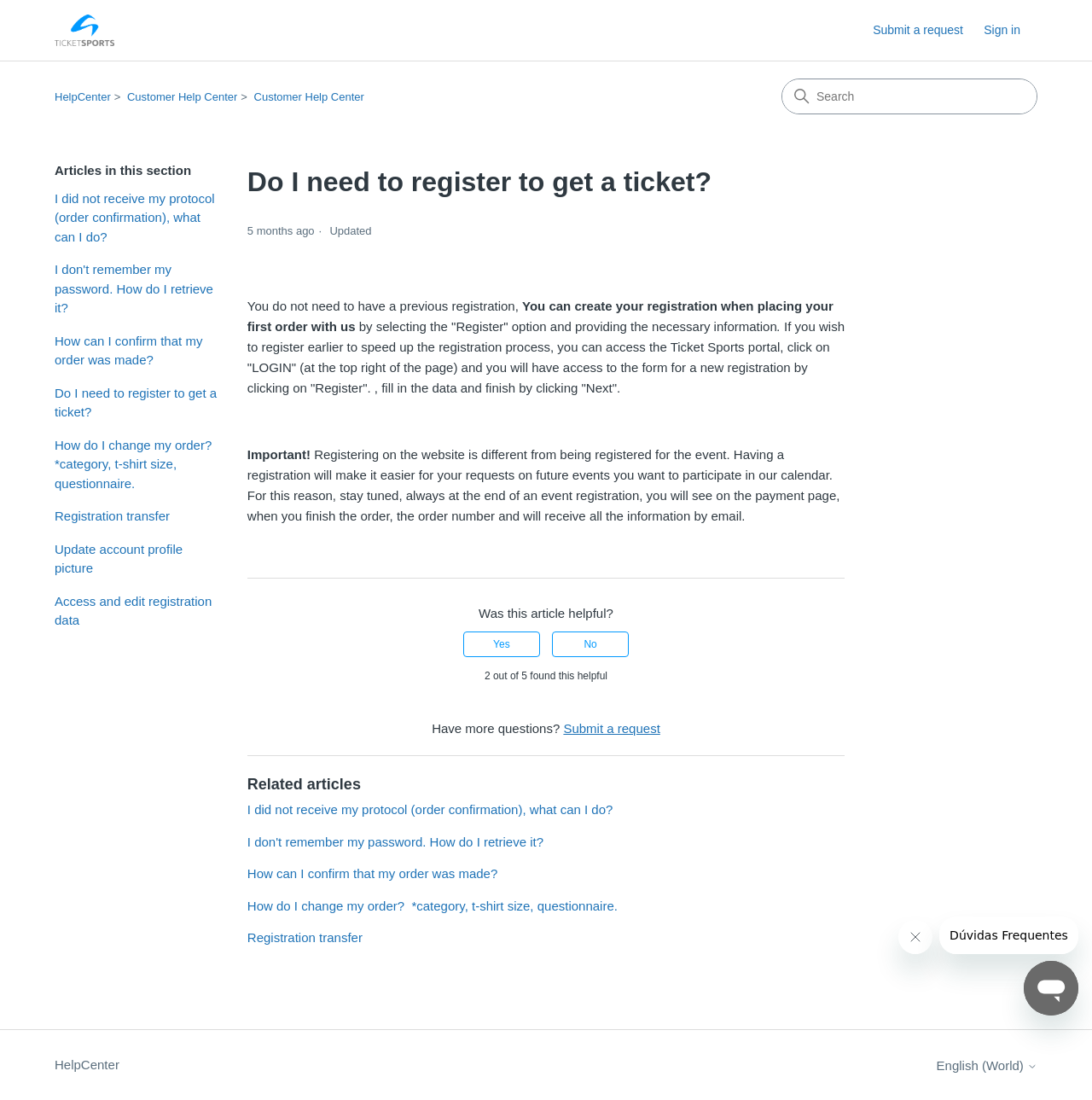Please determine the bounding box coordinates of the area that needs to be clicked to complete this task: 'Go to HelpCenter home page'. The coordinates must be four float numbers between 0 and 1, formatted as [left, top, right, bottom].

[0.05, 0.013, 0.105, 0.042]